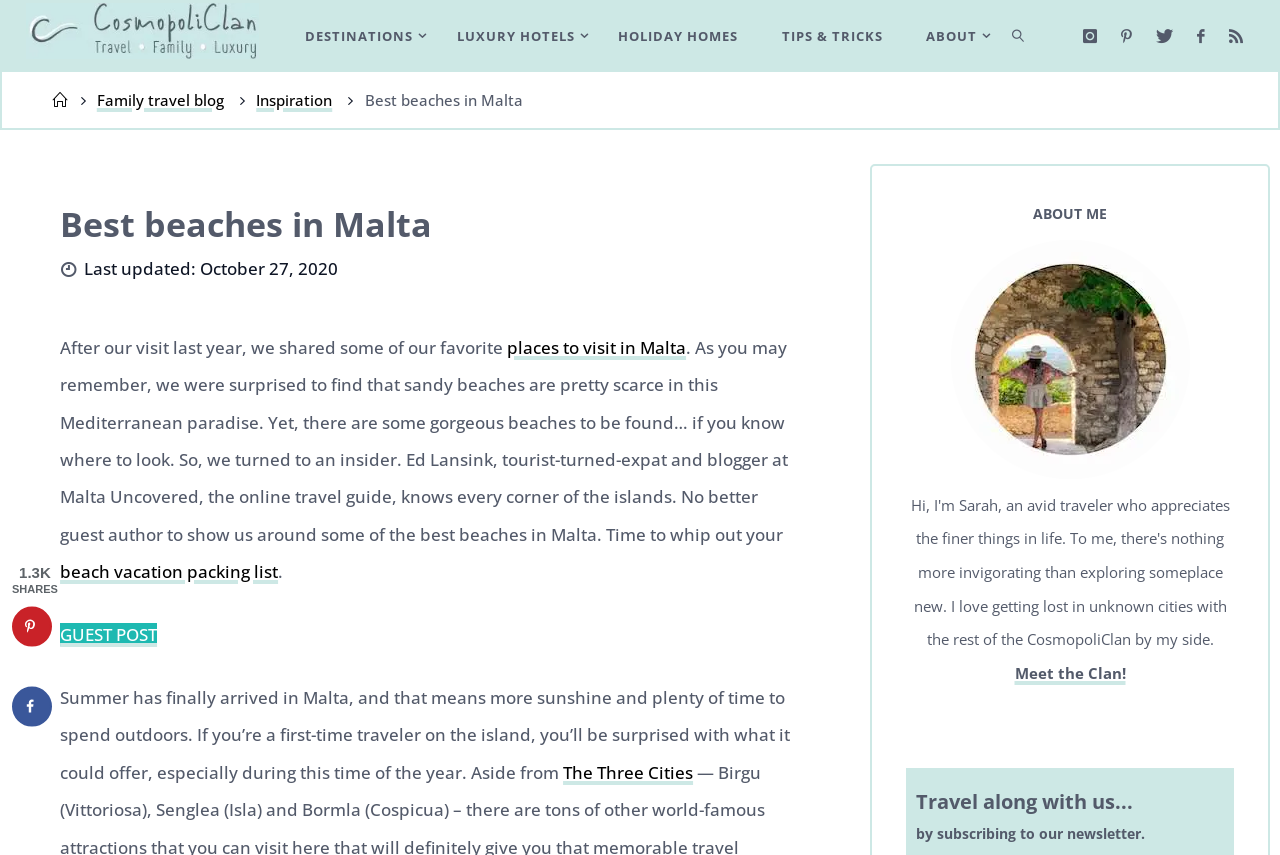Who is the guest author of the article?
Using the screenshot, give a one-word or short phrase answer.

Ed Lansink